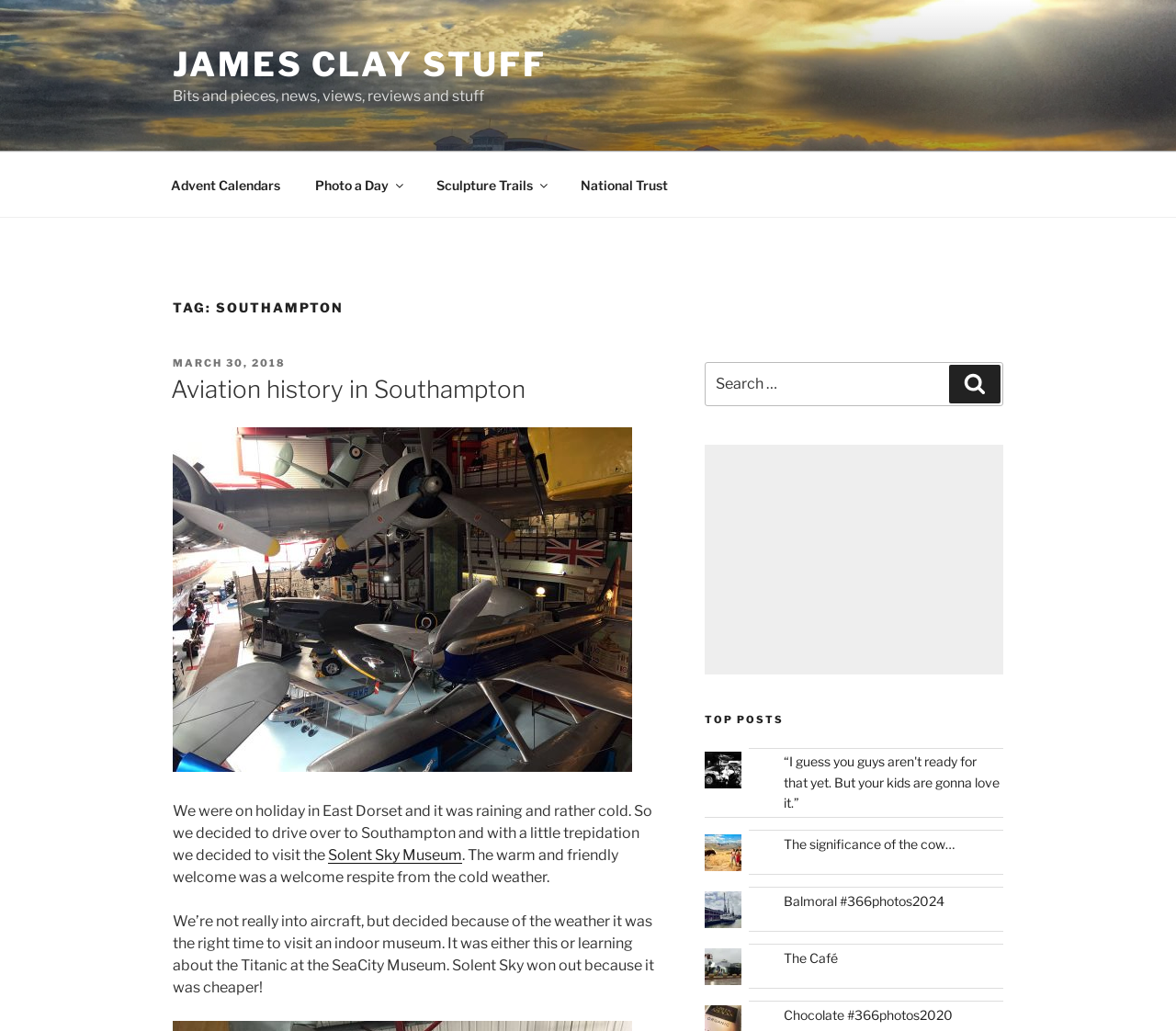Locate the bounding box coordinates of the element to click to perform the following action: 'Visit the 'Solent Sky Museum' page'. The coordinates should be given as four float values between 0 and 1, in the form of [left, top, right, bottom].

[0.147, 0.736, 0.538, 0.752]